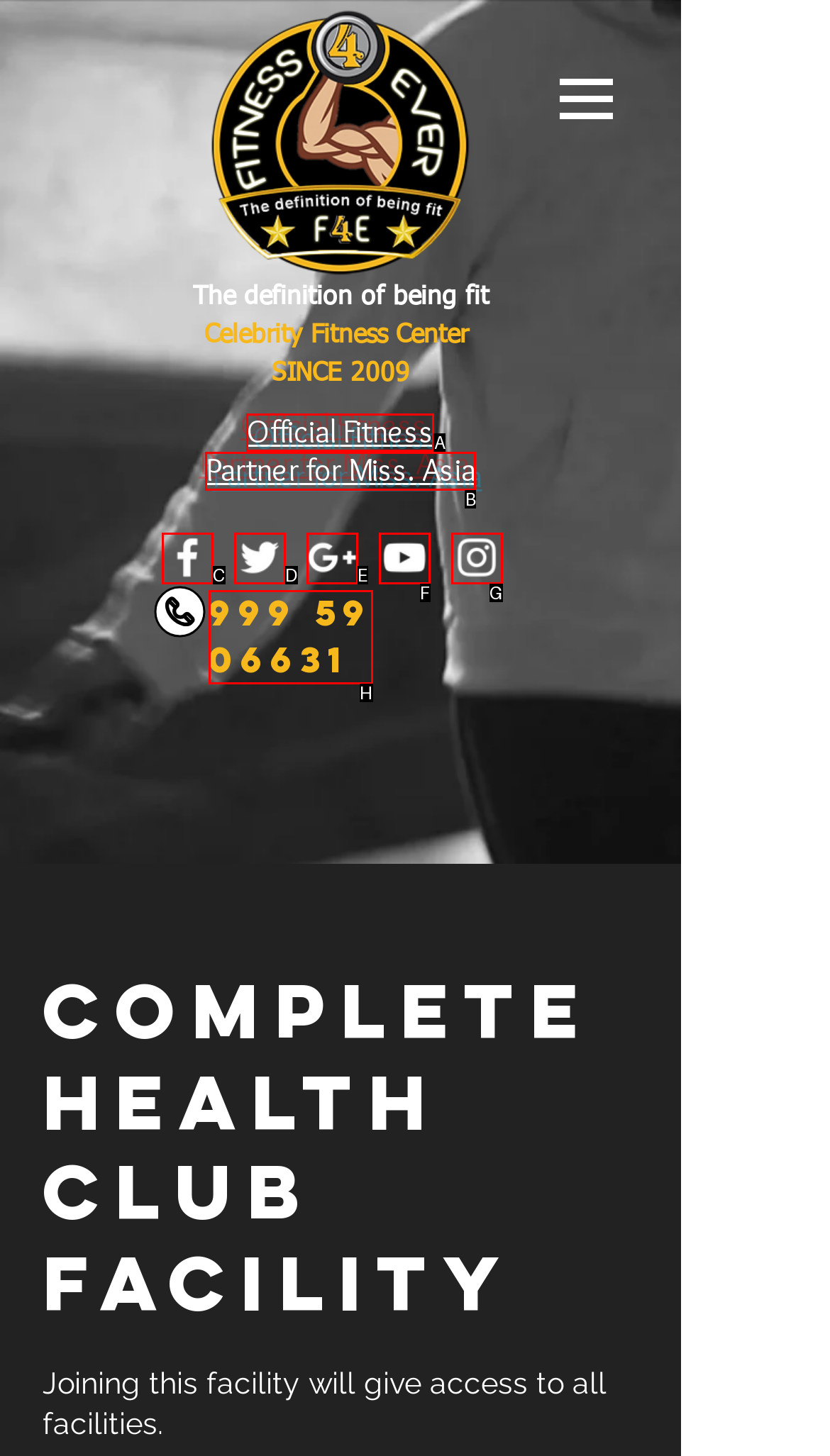Determine the right option to click to perform this task: Click the Official Fitness button
Answer with the correct letter from the given choices directly.

A